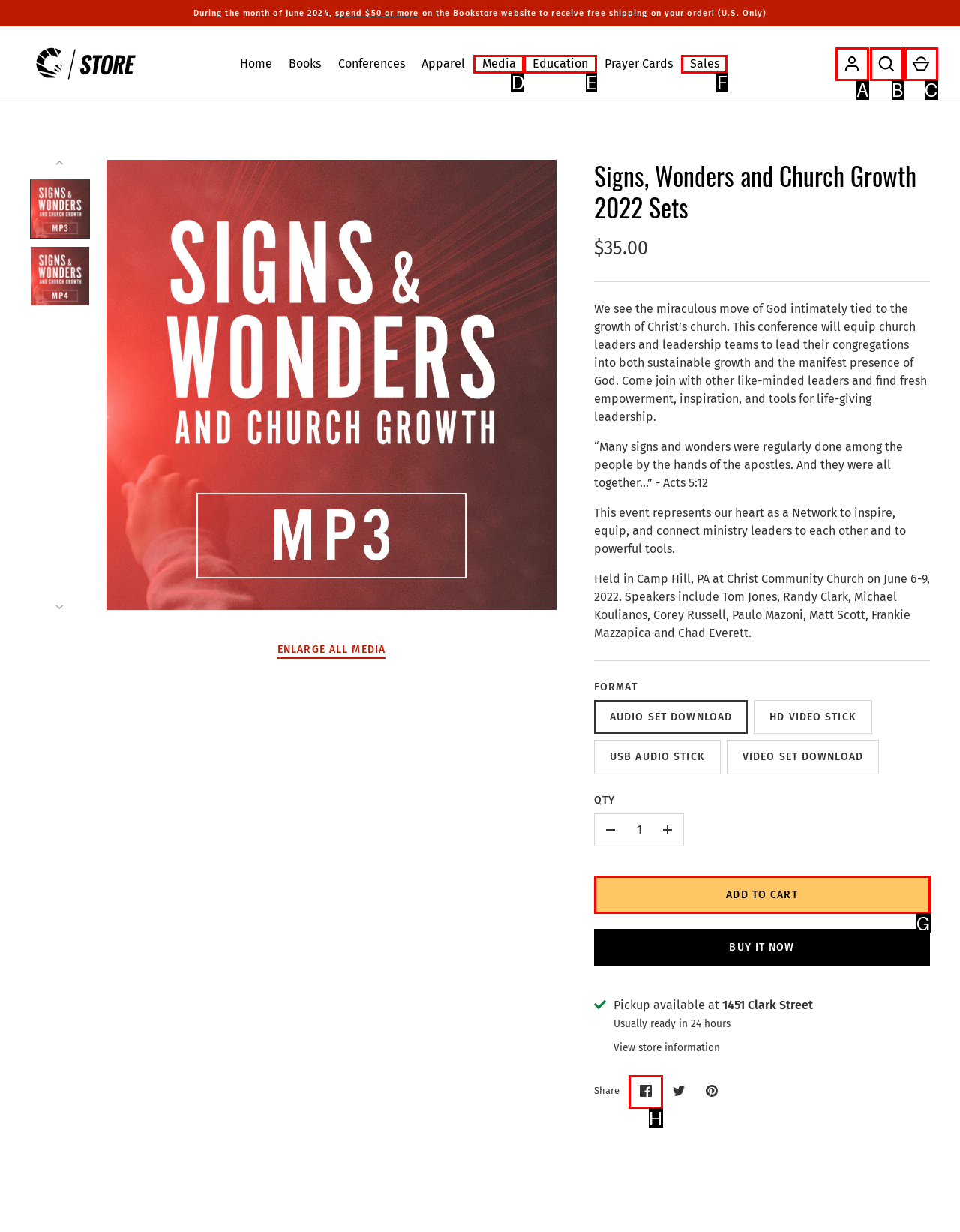Identify the letter of the UI element you need to select to accomplish the task: Share on Facebook.
Respond with the option's letter from the given choices directly.

H